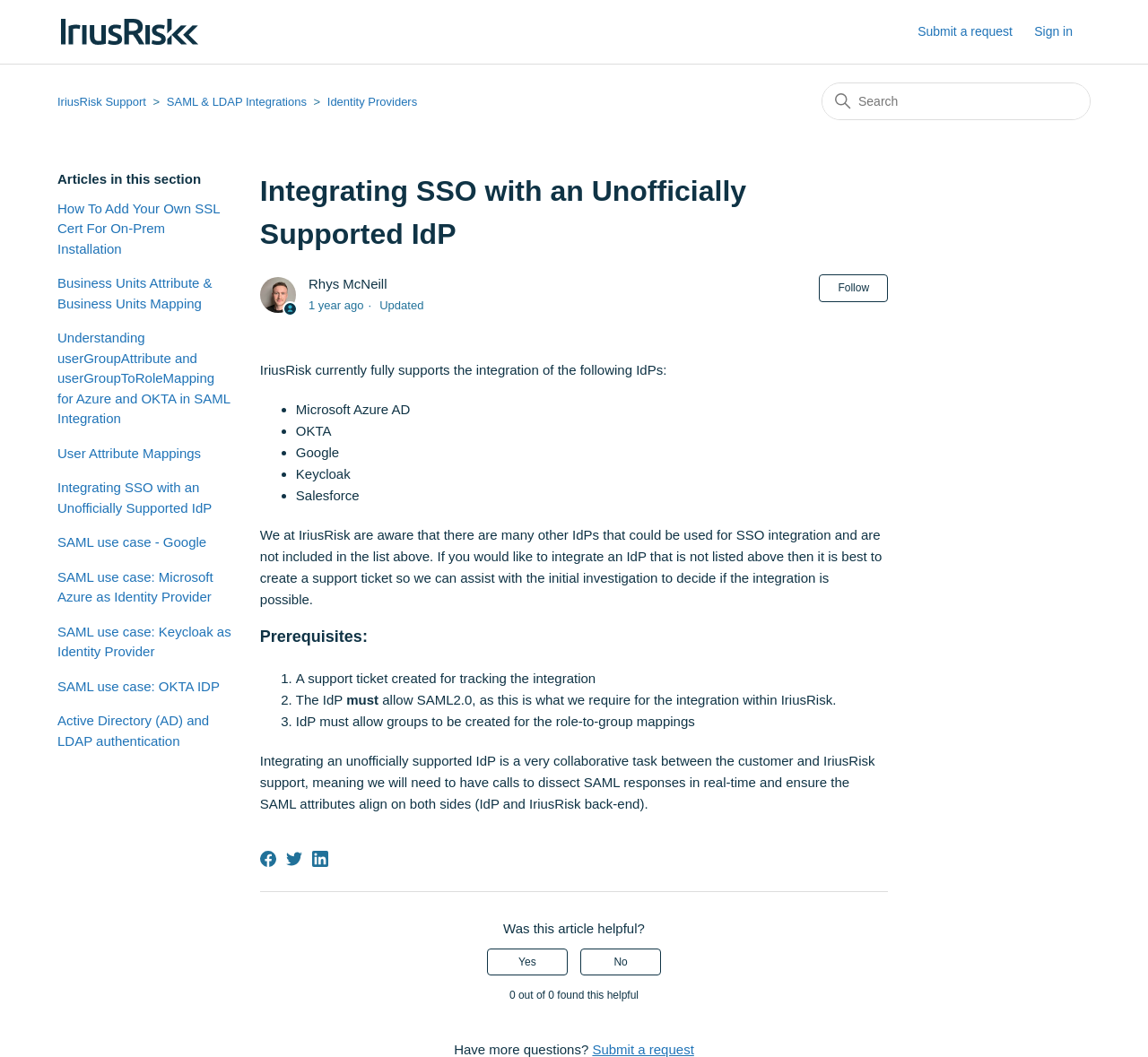Using the details from the image, please elaborate on the following question: What IdPs are currently fully supported by IriusRisk?

The answer can be found in the paragraph that starts with 'IriusRisk currently fully supports the integration of the following IdPs:' and lists the supported IdPs with bullet points.